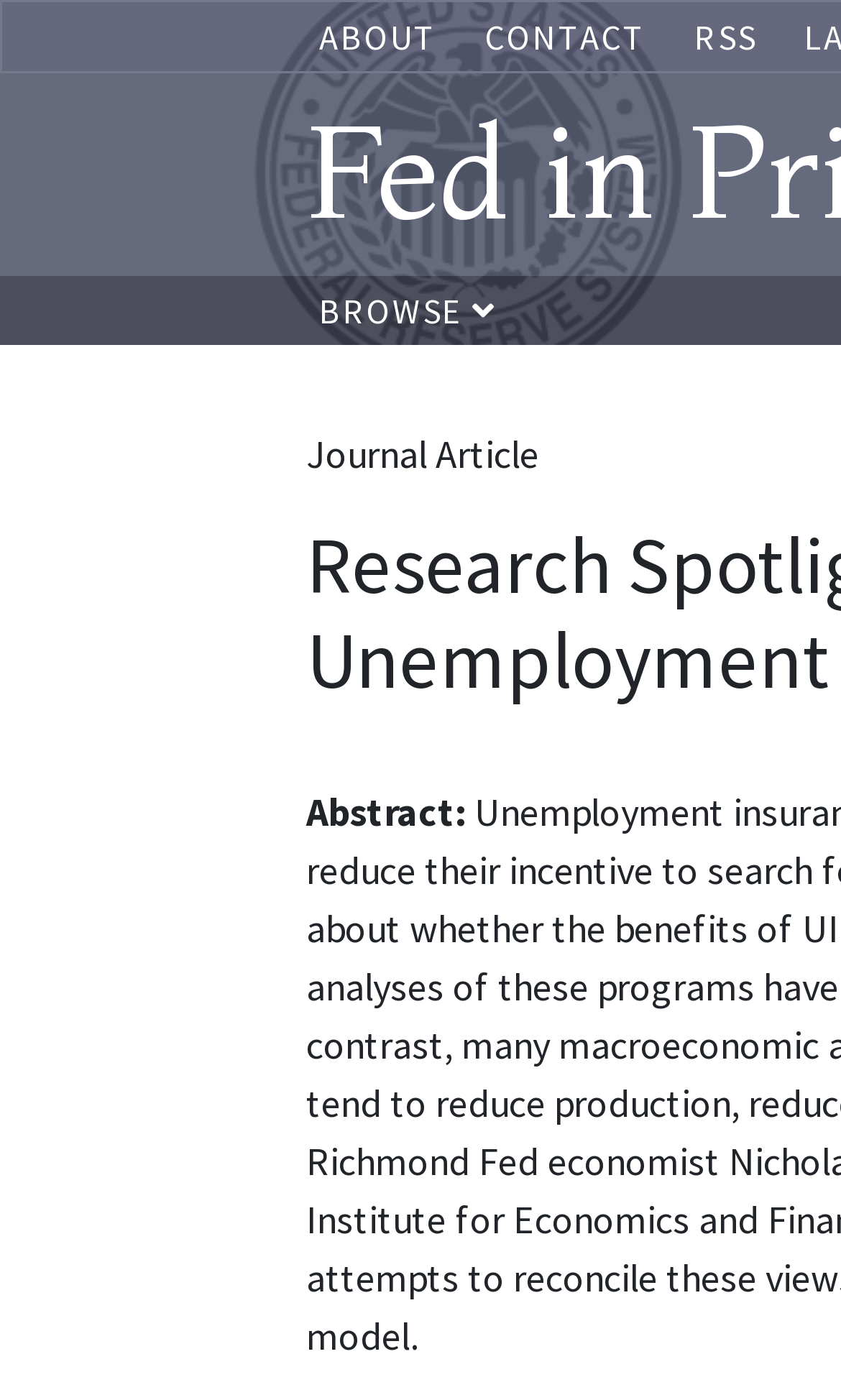Provide the bounding box coordinates of the UI element that matches the description: "Report Abuse".

None